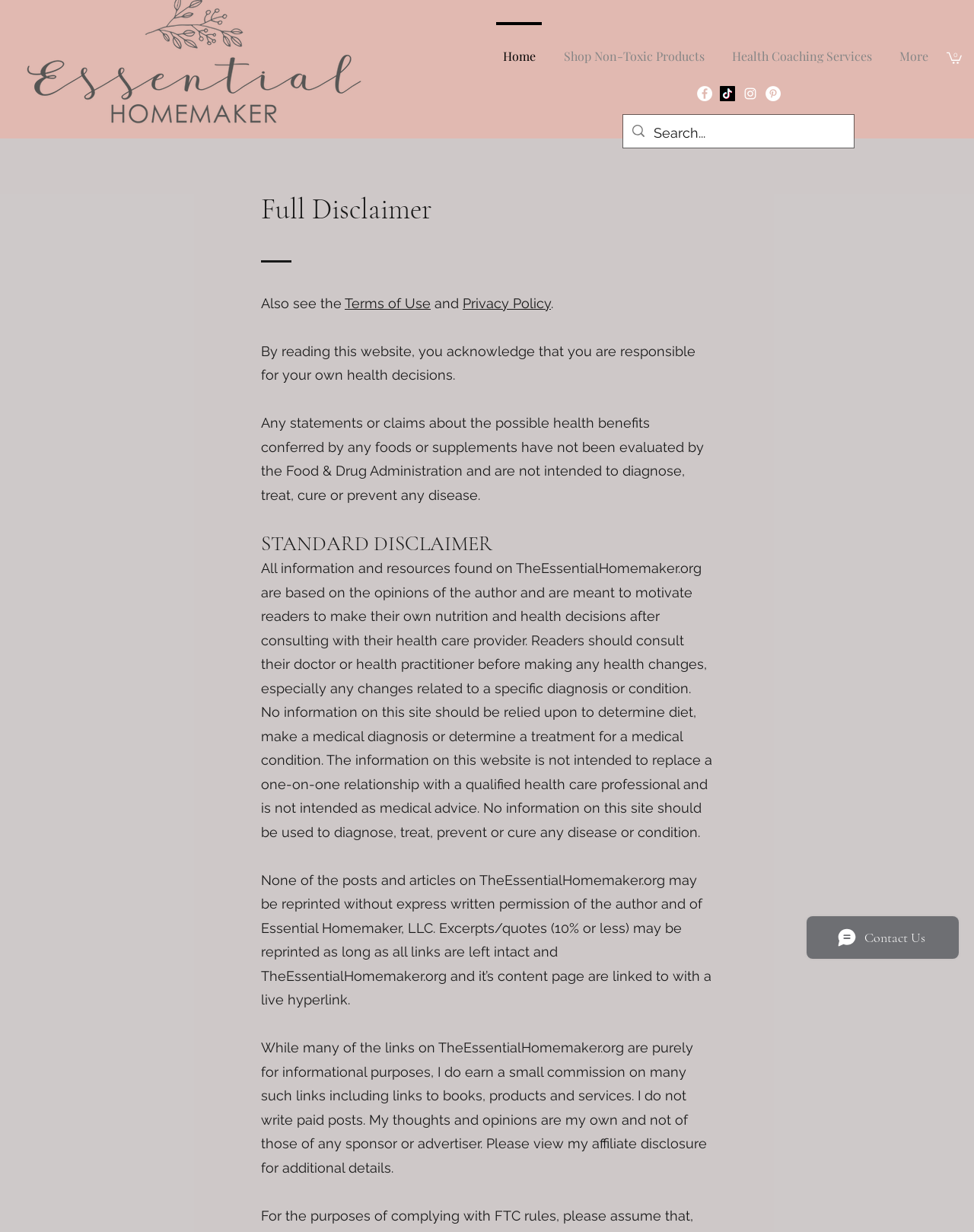Does the website earn commissions from links?
Please answer the question as detailed as possible based on the image.

I found a statement in the disclaimer text that mentions earning a small commission on many links, including links to books, products, and services, indicating that the website earns commissions from these links.